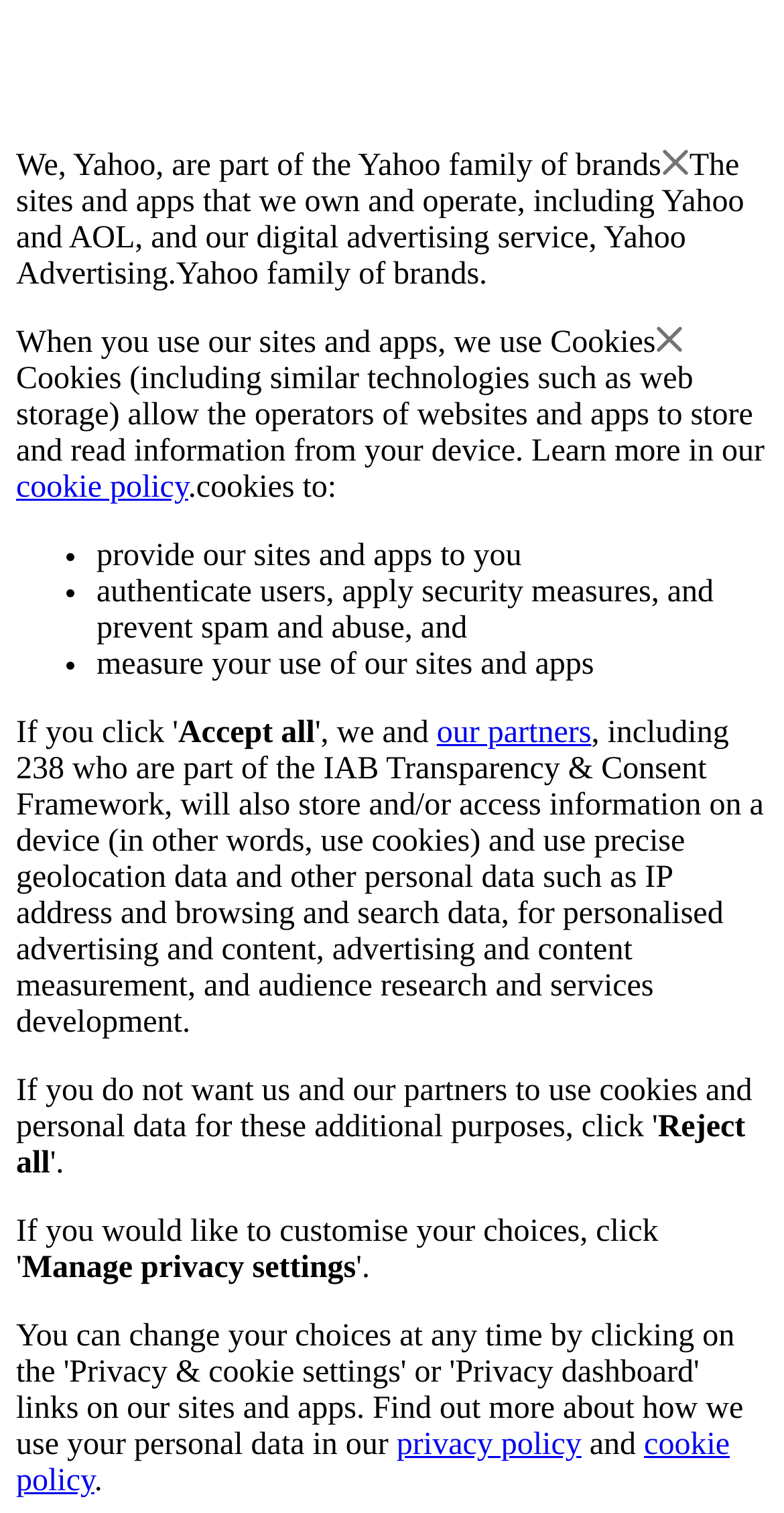Refer to the screenshot and answer the following question in detail:
What can be found in the cookie policy?

The link 'cookie policy' suggests that the cookie policy contains information about cookies, such as how they are used and what they do, as mentioned in the surrounding text.